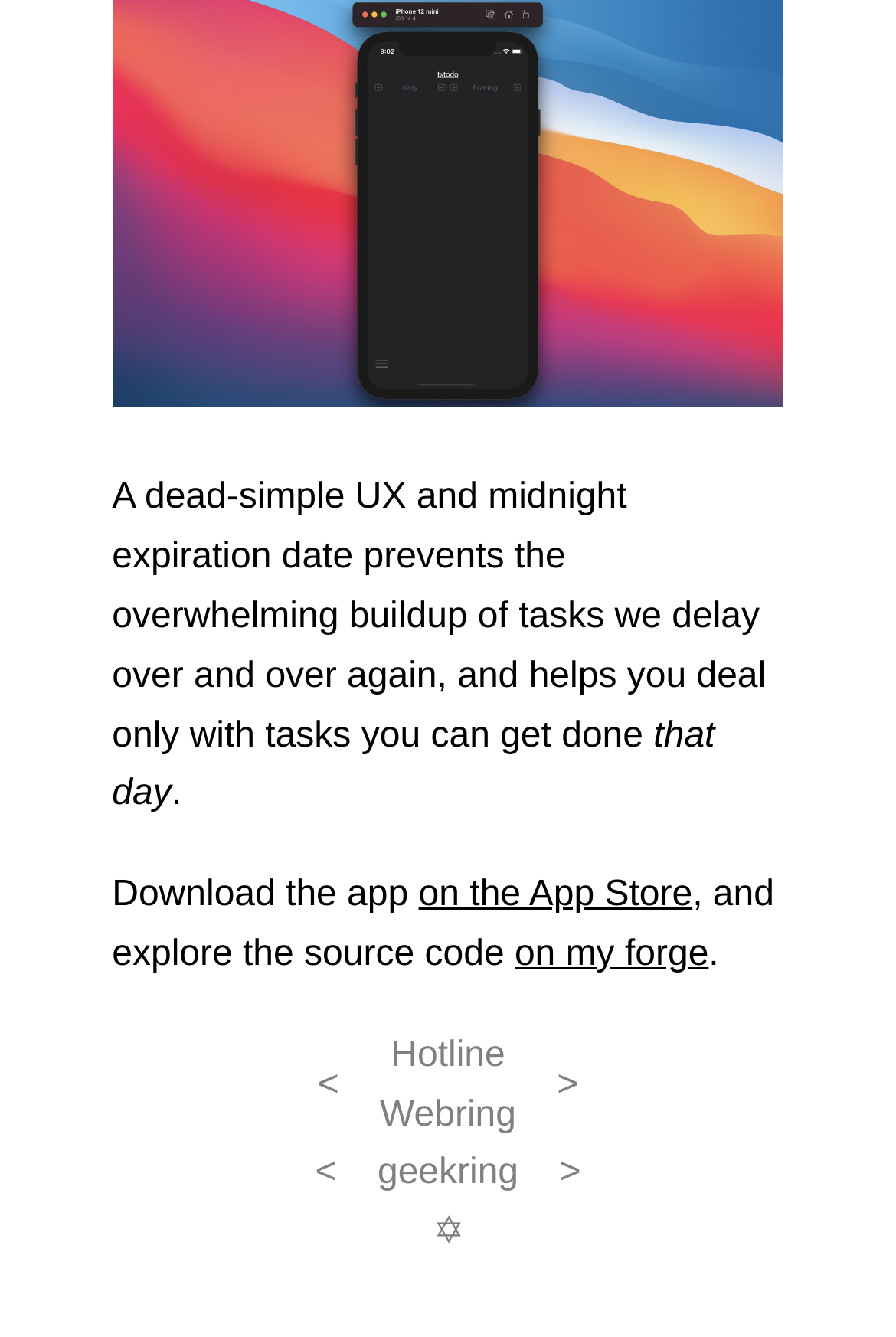Respond to the following query with just one word or a short phrase: 
How many links are there at the bottom of the page?

5